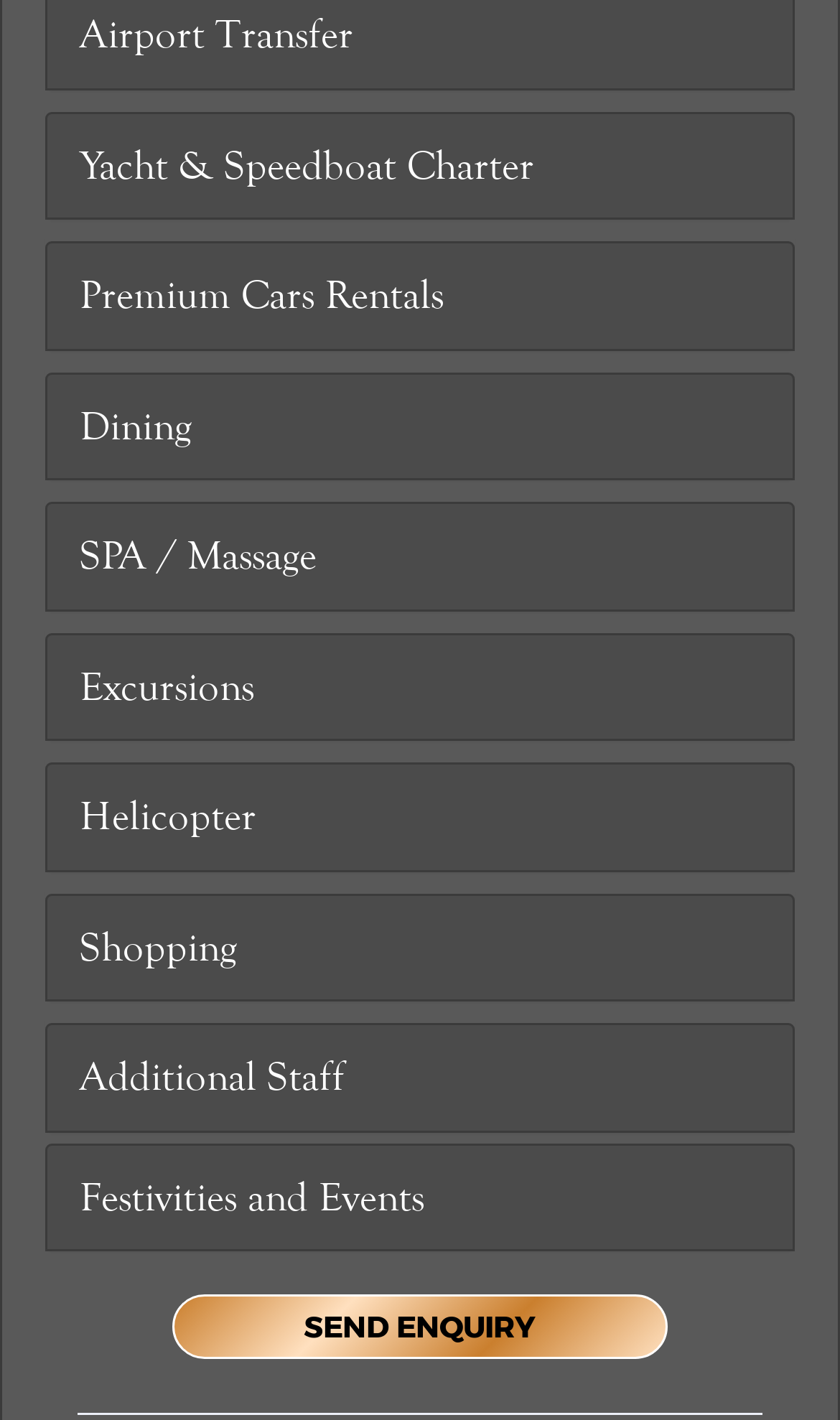From the given element description: "Yacht & Speedboat Charter", find the bounding box for the UI element. Provide the coordinates as four float numbers between 0 and 1, in the order [left, top, right, bottom].

[0.095, 0.095, 0.905, 0.139]